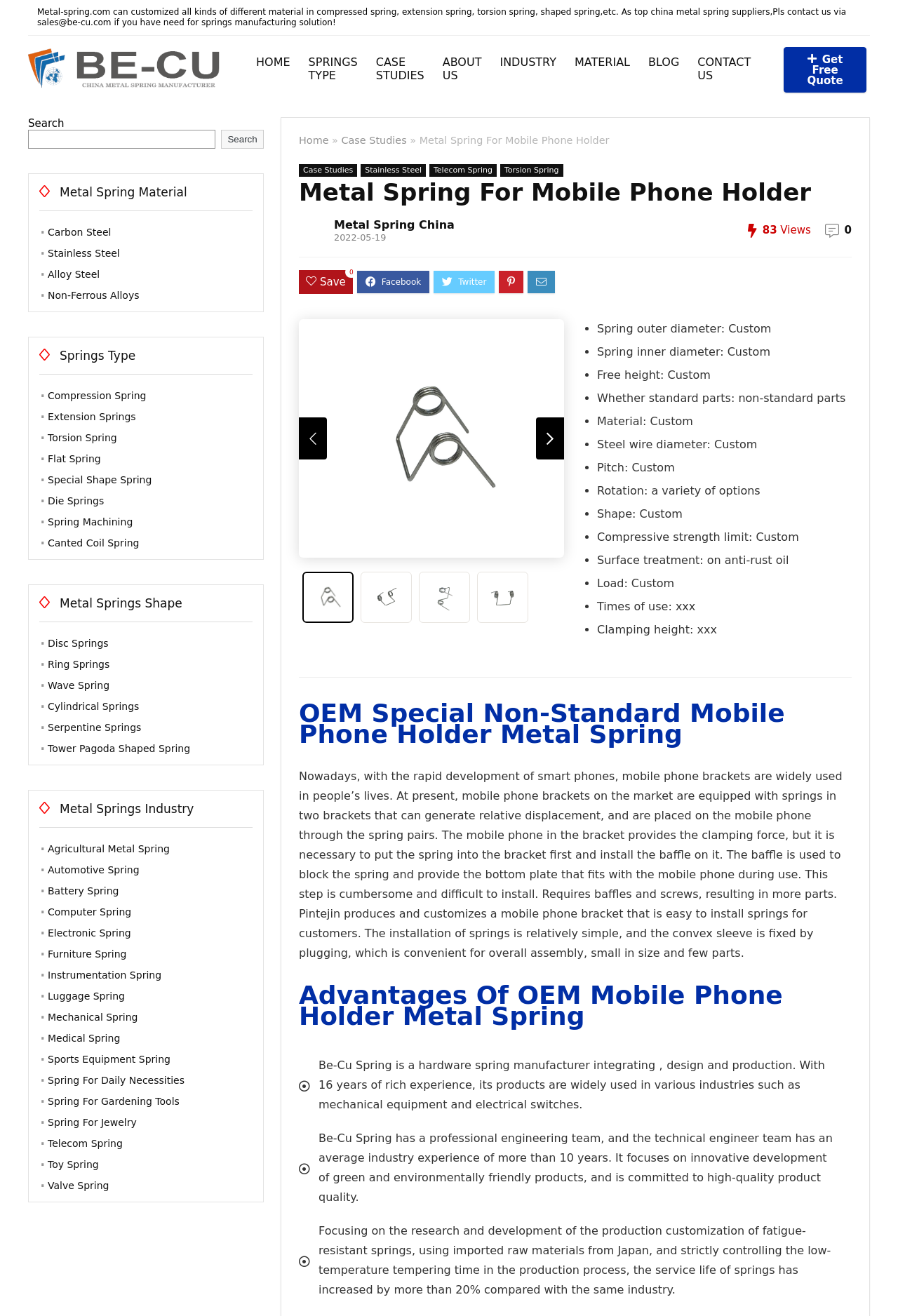From the given element description: "Next Post →", find the bounding box for the UI element. Provide the coordinates as four float numbers between 0 and 1, in the order [left, top, right, bottom].

None